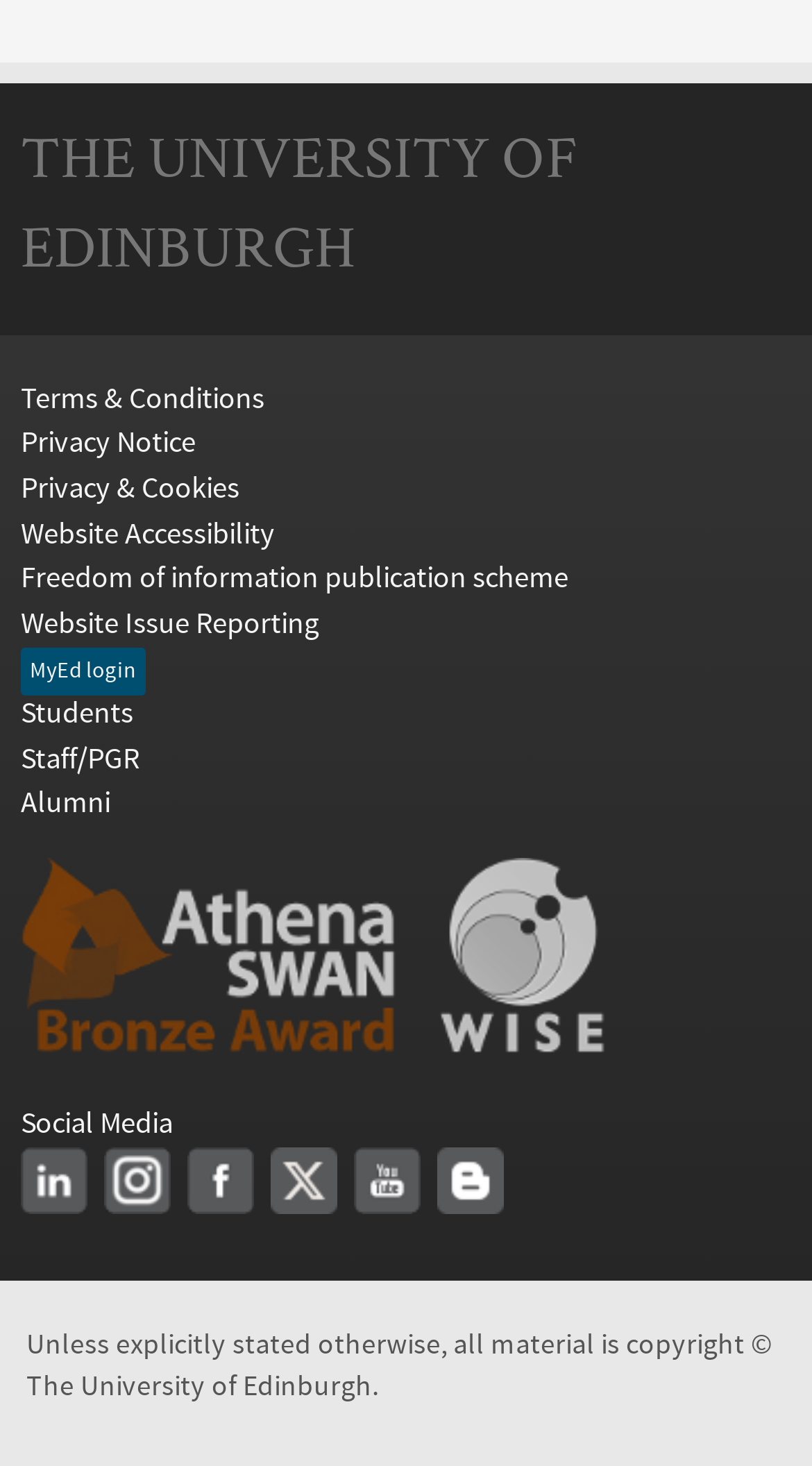Please provide a one-word or short phrase answer to the question:
What is the name of the award shown in the image?

Athena SWAN Bronze Award